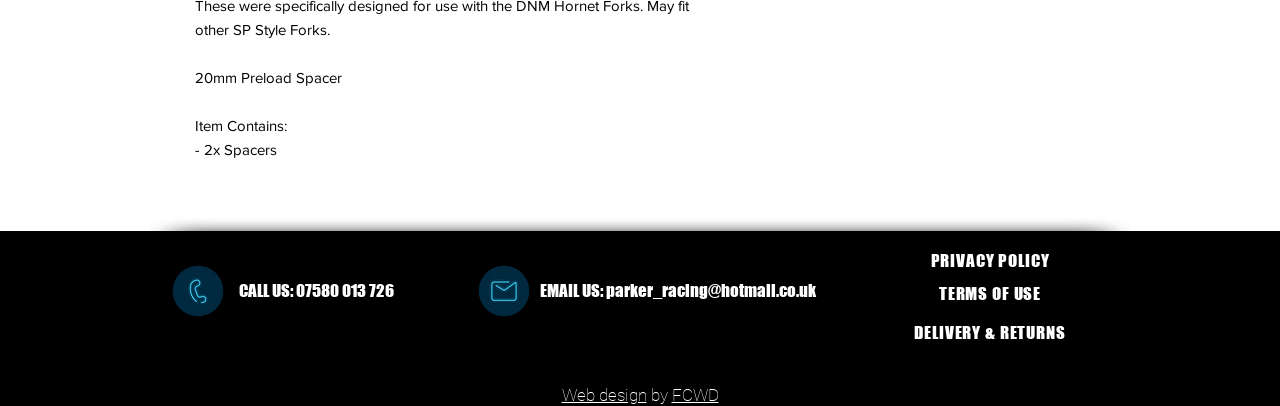Provide a brief response to the question below using a single word or phrase: 
What is the phone number to call?

07580 013 726